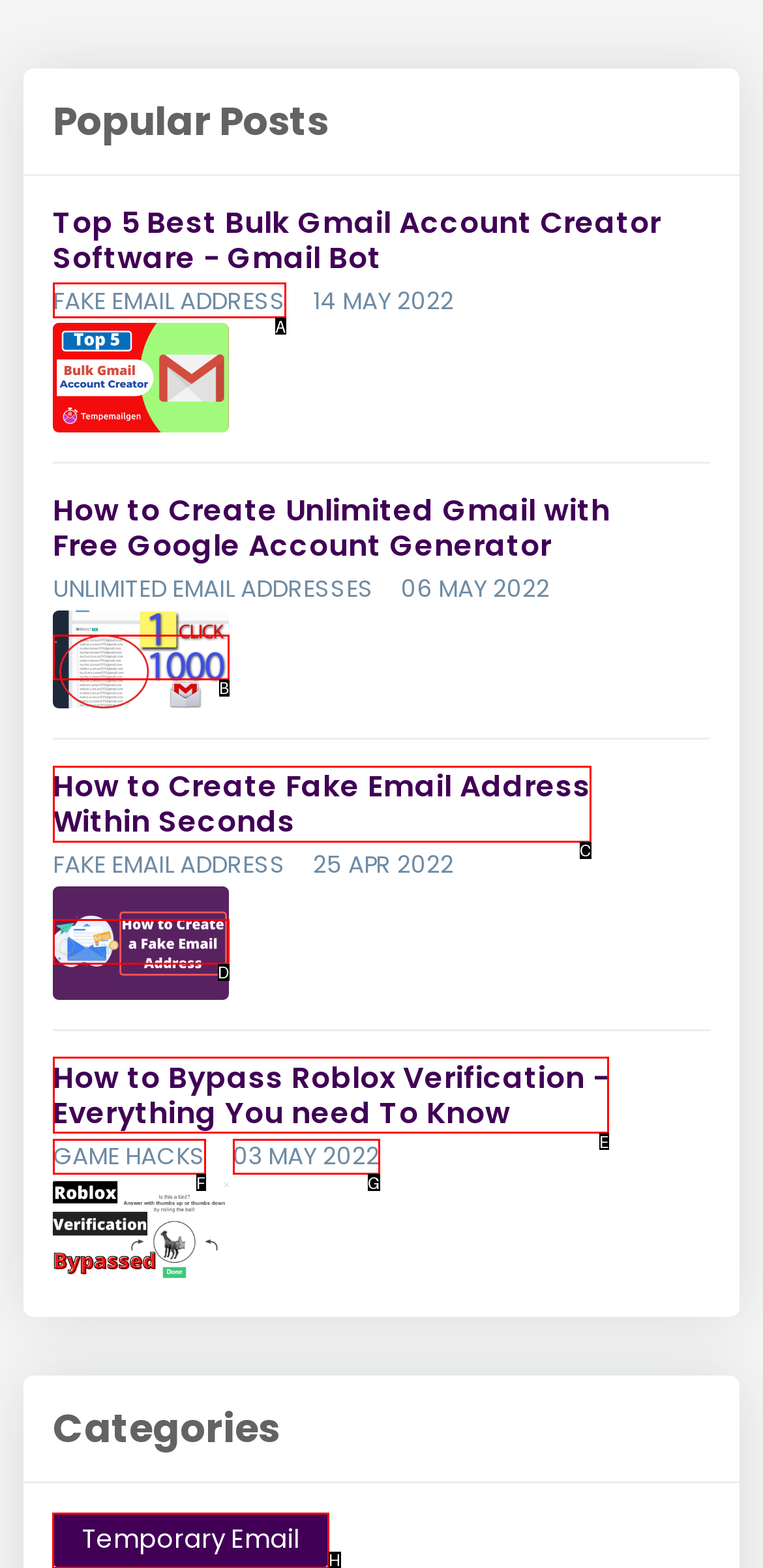Tell me the letter of the correct UI element to click for this instruction: Visit 'Temporary Email'. Answer with the letter only.

H